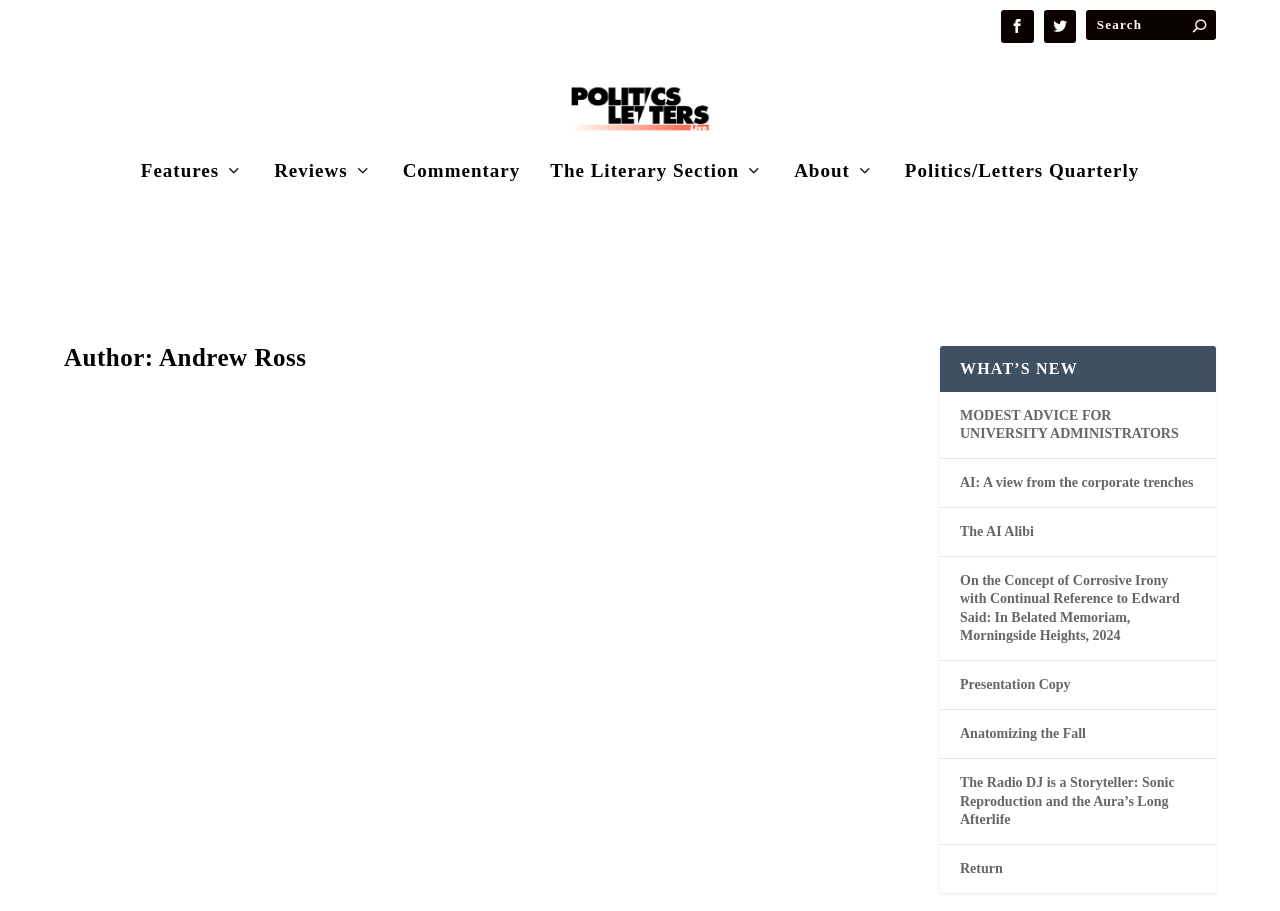Extract the bounding box for the UI element that matches this description: "Anatomizing the Fall".

[0.75, 0.797, 0.848, 0.814]